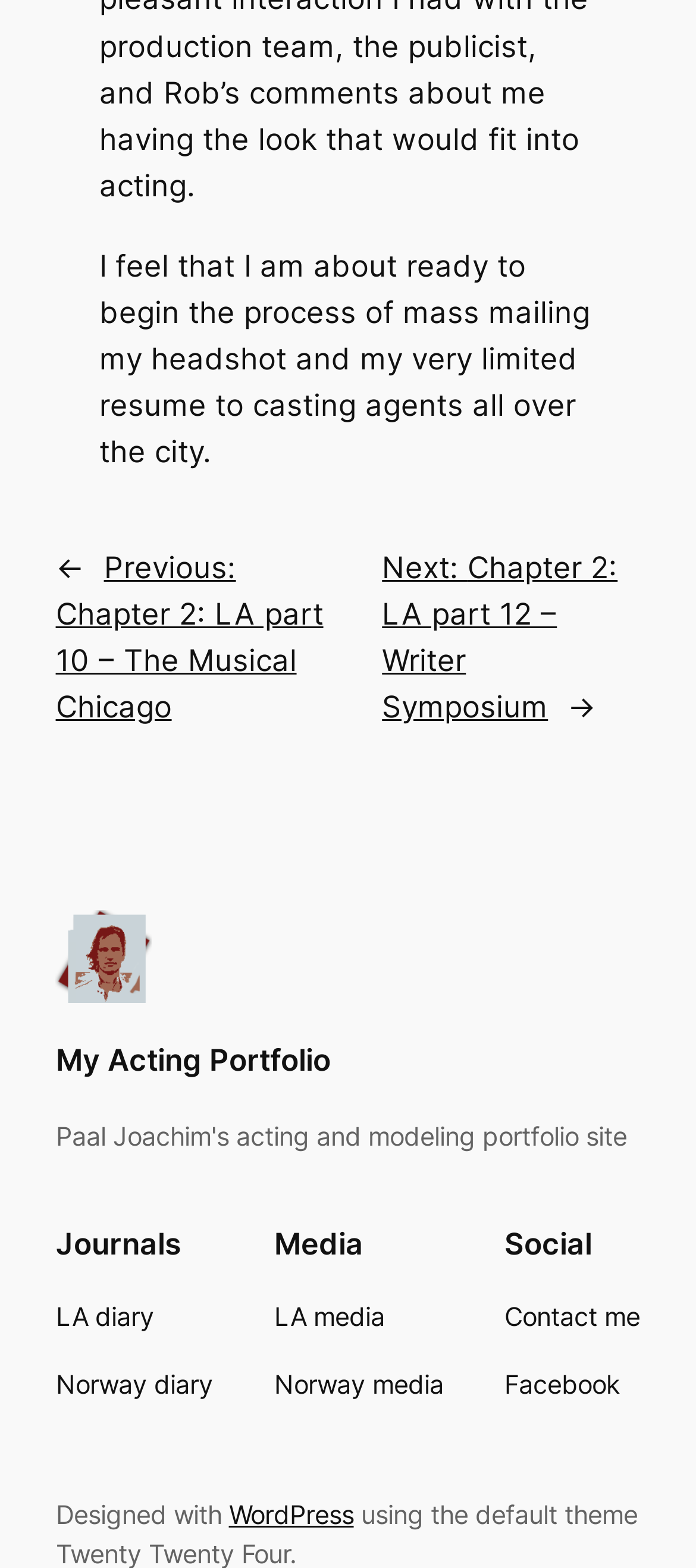Identify the bounding box coordinates of the section that should be clicked to achieve the task described: "go to previous chapter".

[0.08, 0.35, 0.465, 0.462]